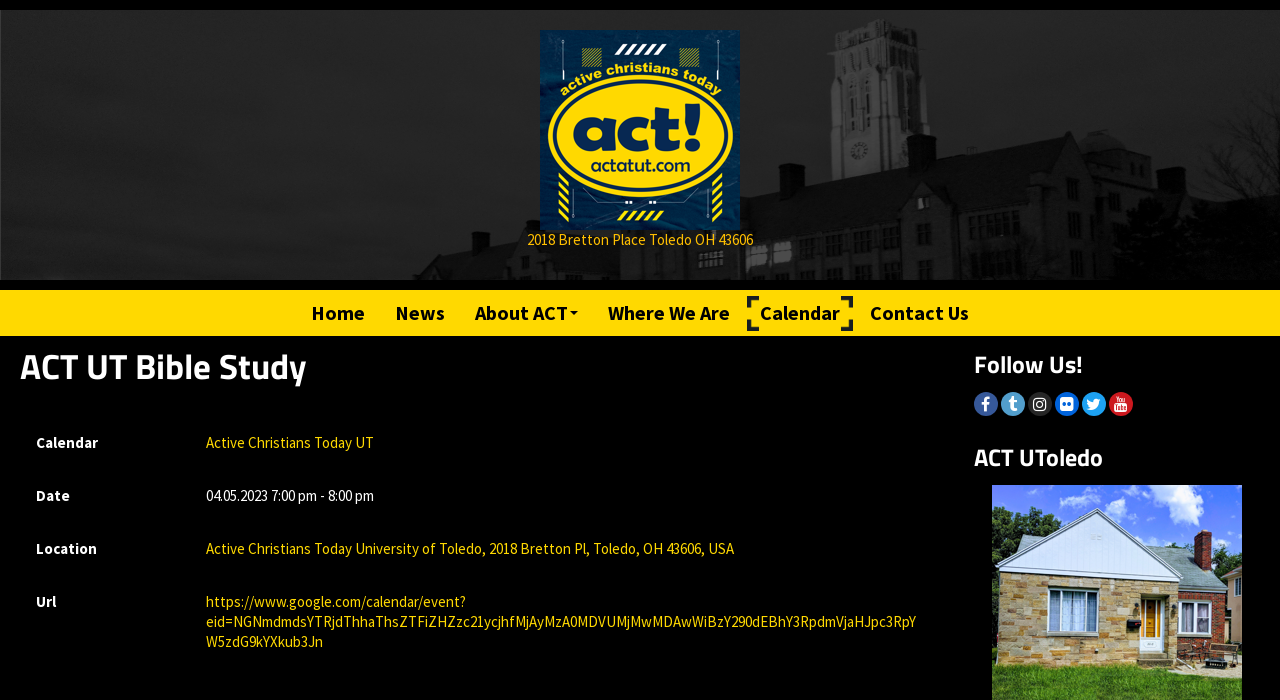Respond with a single word or phrase:
What is the name of the organization?

ACT UToledo